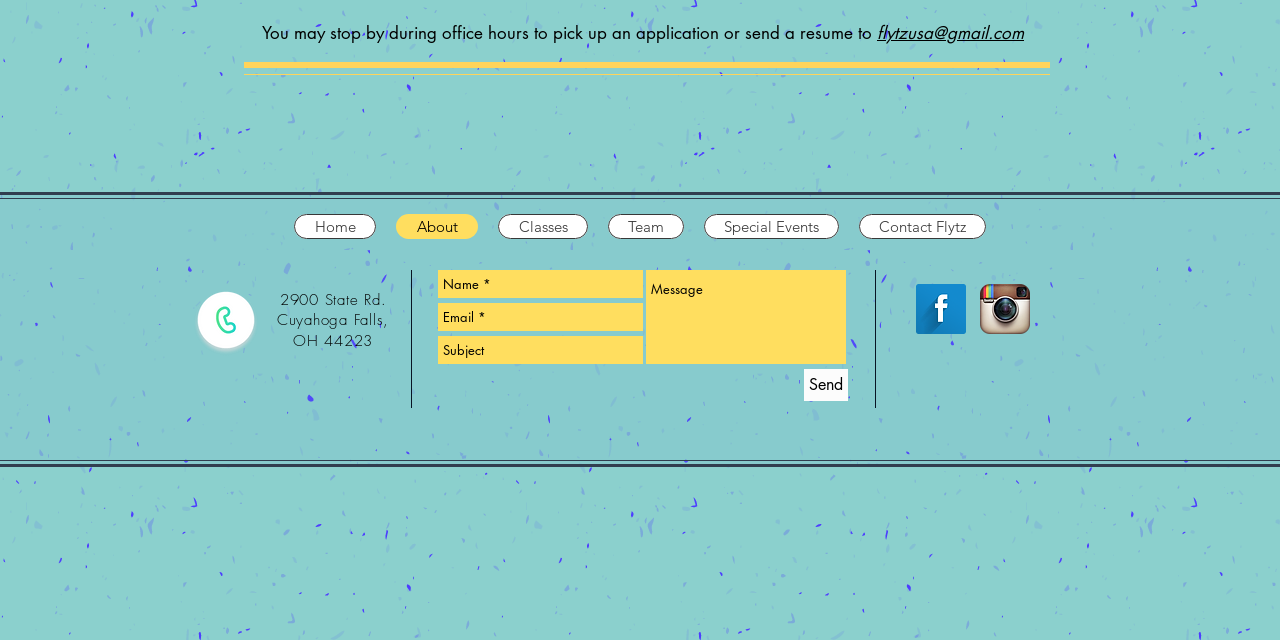Find the bounding box of the element with the following description: "aria-label="Email *" name="email" placeholder="Email *"". The coordinates must be four float numbers between 0 and 1, formatted as [left, top, right, bottom].

[0.342, 0.473, 0.502, 0.517]